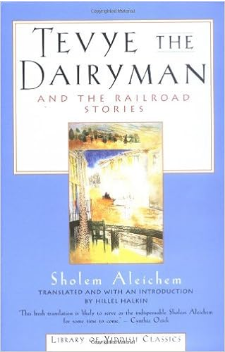What is the significance of this edition?
Look at the image and construct a detailed response to the question.

The edition is part of the 'Library of Yiddish Classics', which suggests its significance in preserving and sharing Yiddish literature, implying that the book is an important work in the Yiddish literary canon.